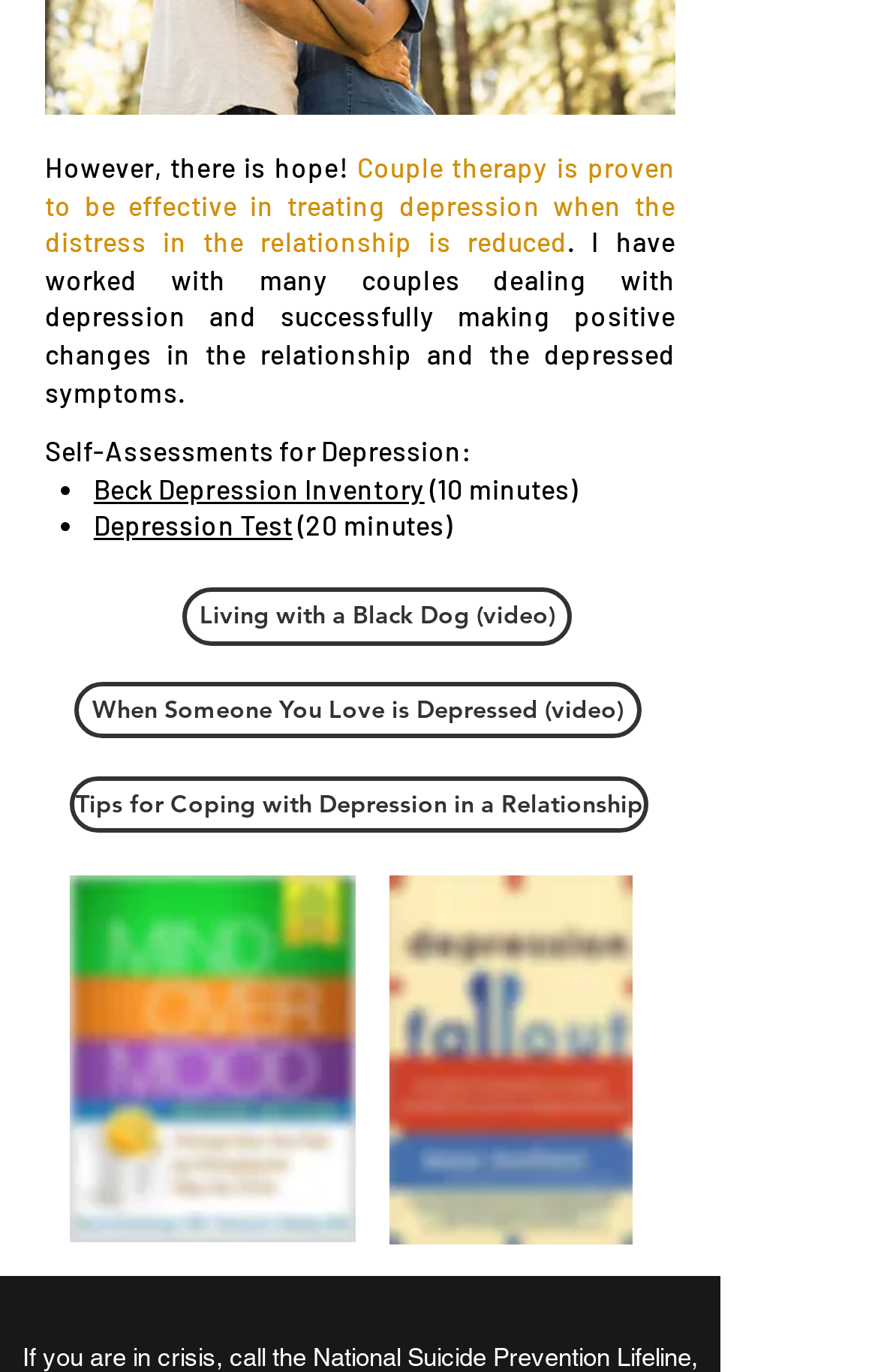Based on the element description, predict the bounding box coordinates (top-left x, top-left y, bottom-right x, bottom-right y) for the UI element in the screenshot: Beck Depression Inventory (10 minutes)

[0.107, 0.346, 0.657, 0.369]